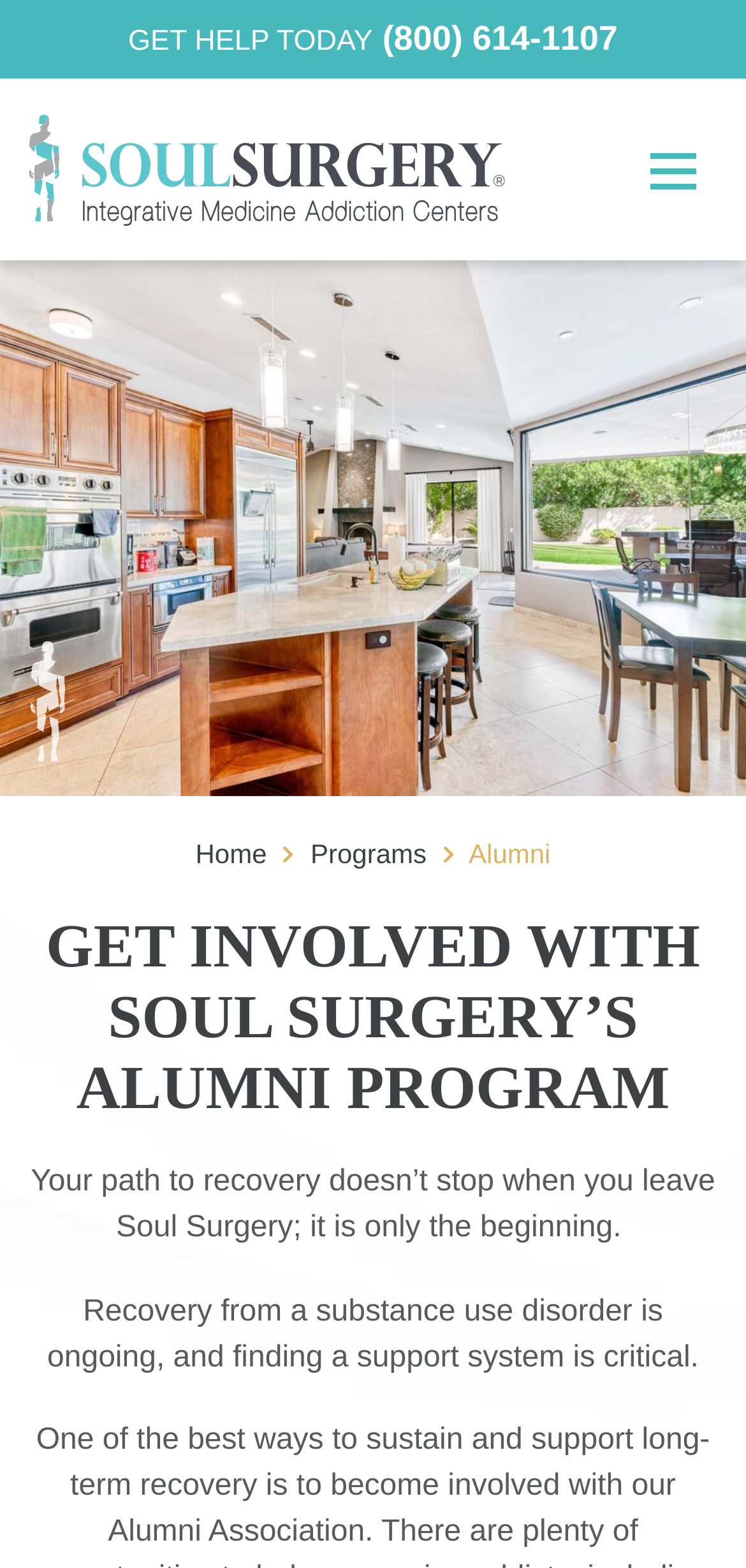Bounding box coordinates are specified in the format (top-left x, top-left y, bottom-right x, bottom-right y). All values are floating point numbers bounded between 0 and 1. Please provide the bounding box coordinate of the region this sentence describes: Programs

[0.038, 0.002, 0.962, 0.065]